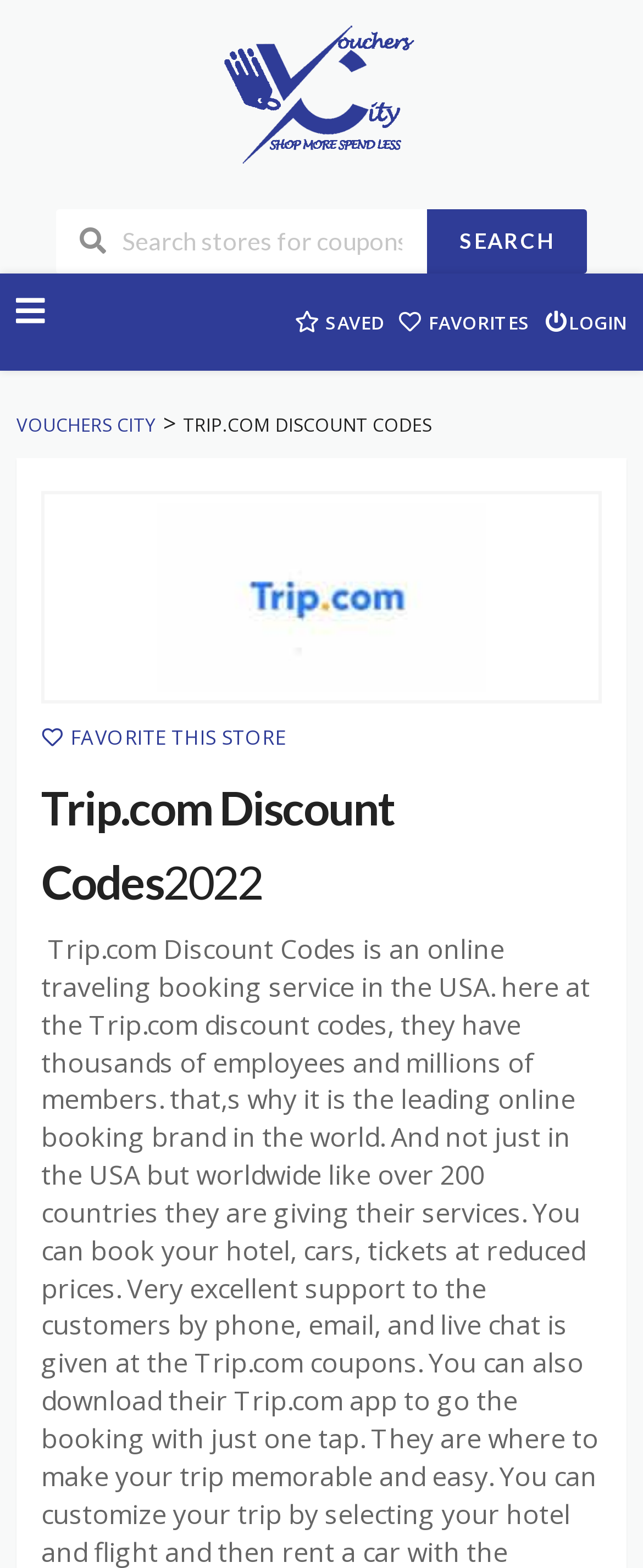Pinpoint the bounding box coordinates of the element you need to click to execute the following instruction: "Favorite this store". The bounding box should be represented by four float numbers between 0 and 1, in the format [left, top, right, bottom].

[0.064, 0.462, 0.444, 0.48]